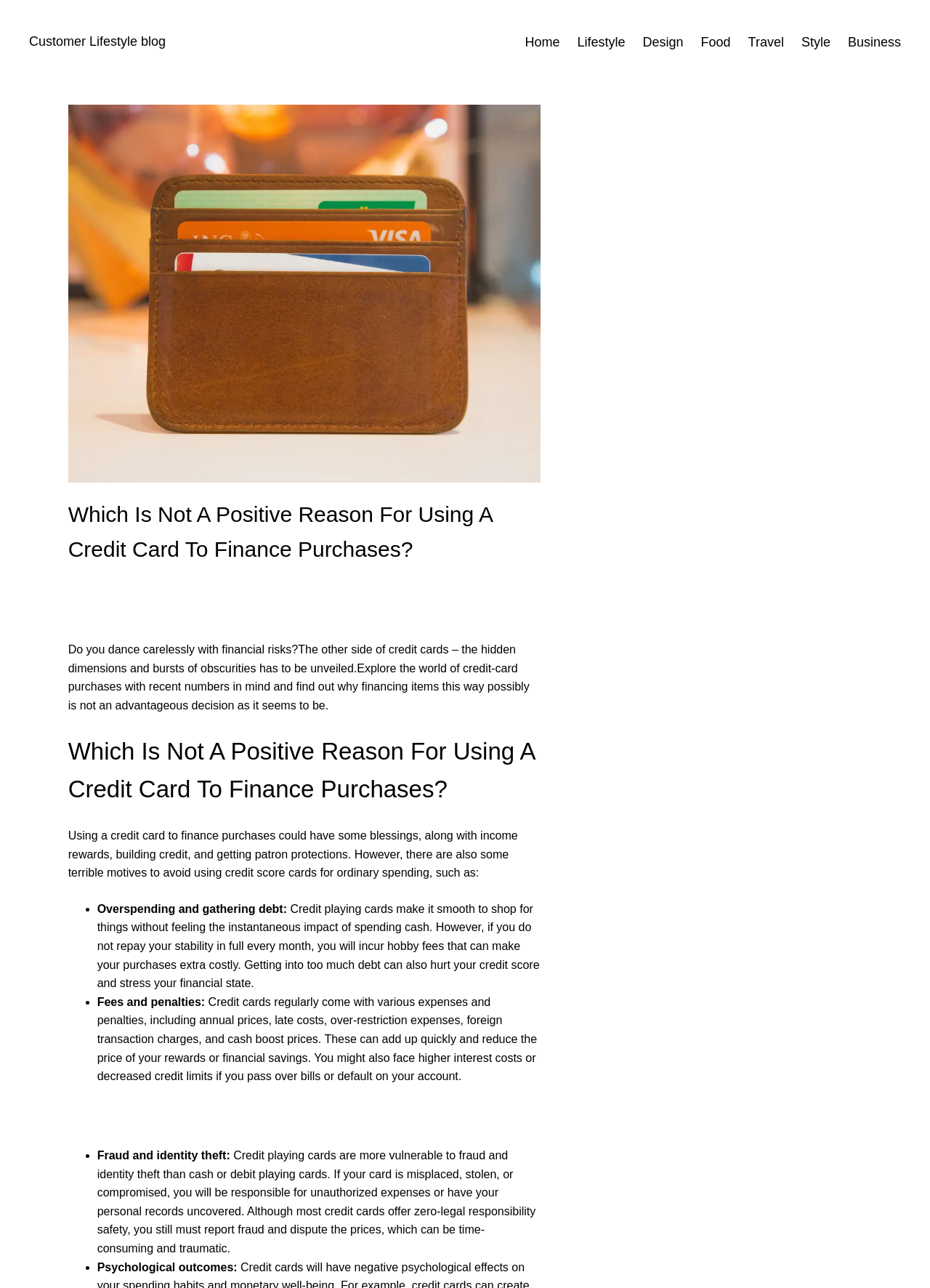Determine the bounding box coordinates of the clickable area required to perform the following instruction: "Click on the 'Customer Lifestyle blog' link". The coordinates should be represented as four float numbers between 0 and 1: [left, top, right, bottom].

[0.031, 0.027, 0.178, 0.038]